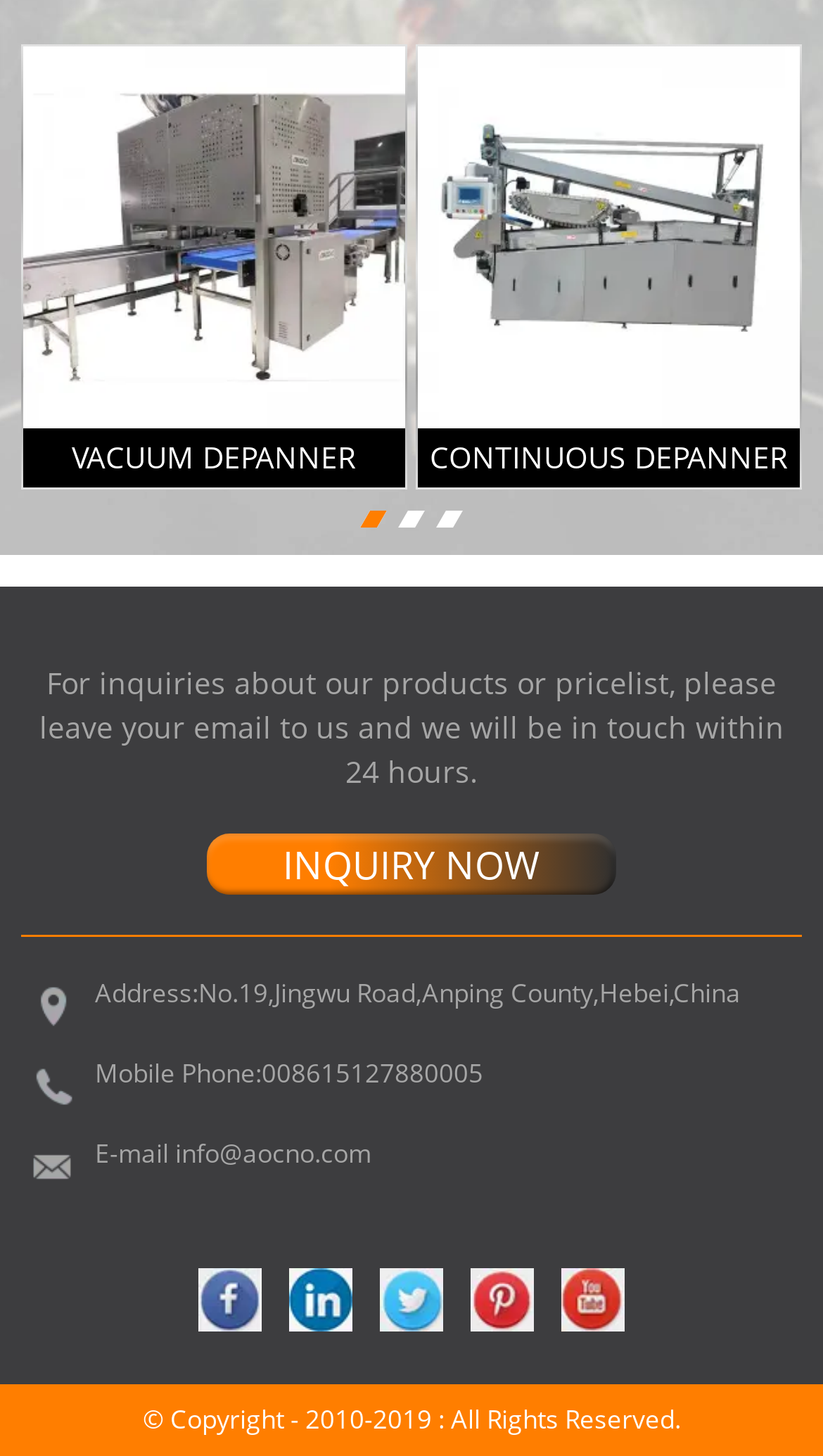Please identify the bounding box coordinates of the clickable region that I should interact with to perform the following instruction: "Click the Print button". The coordinates should be expressed as four float numbers between 0 and 1, i.e., [left, top, right, bottom].

None